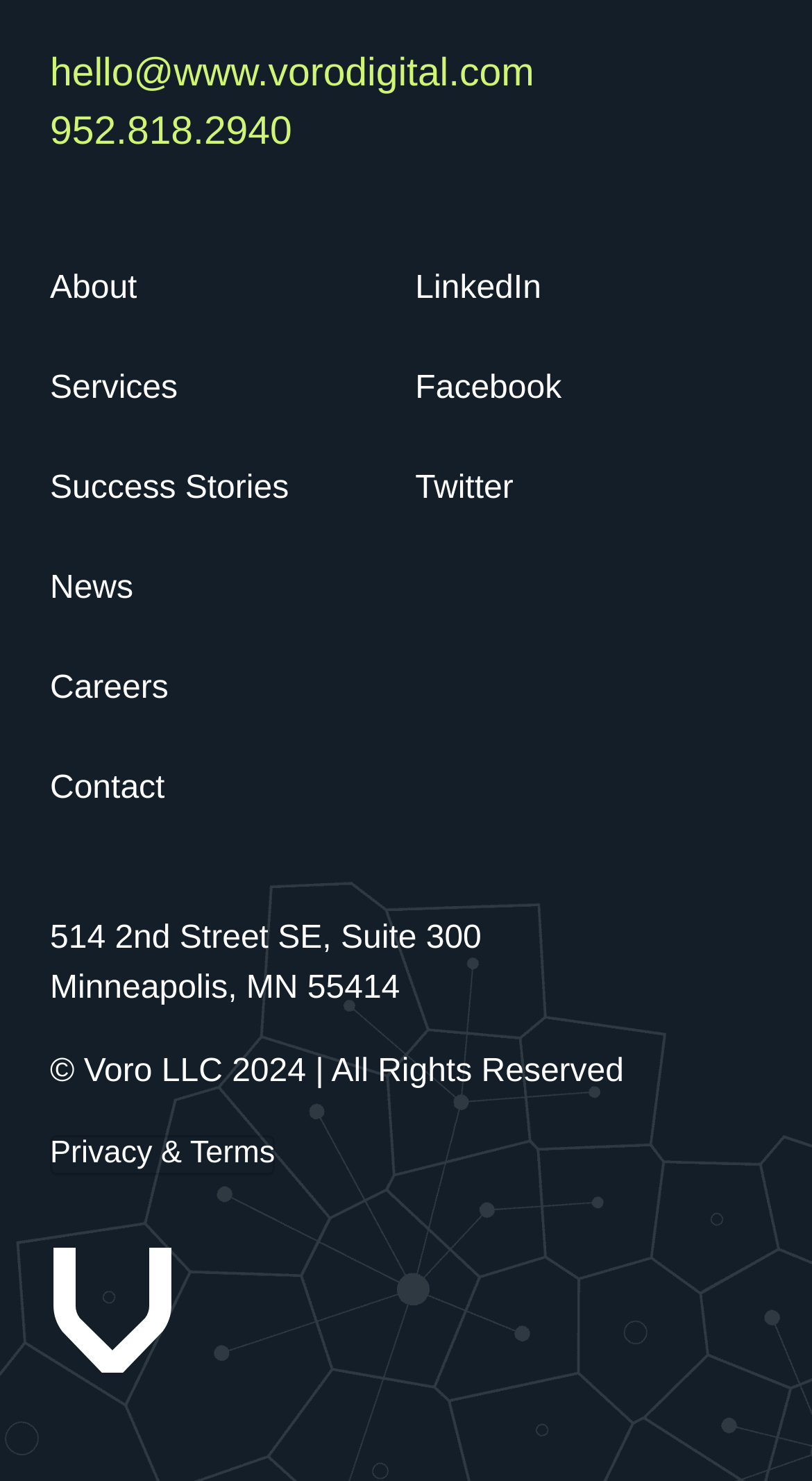What is the email address of the company? Refer to the image and provide a one-word or short phrase answer.

hello@www.vorodigital.com